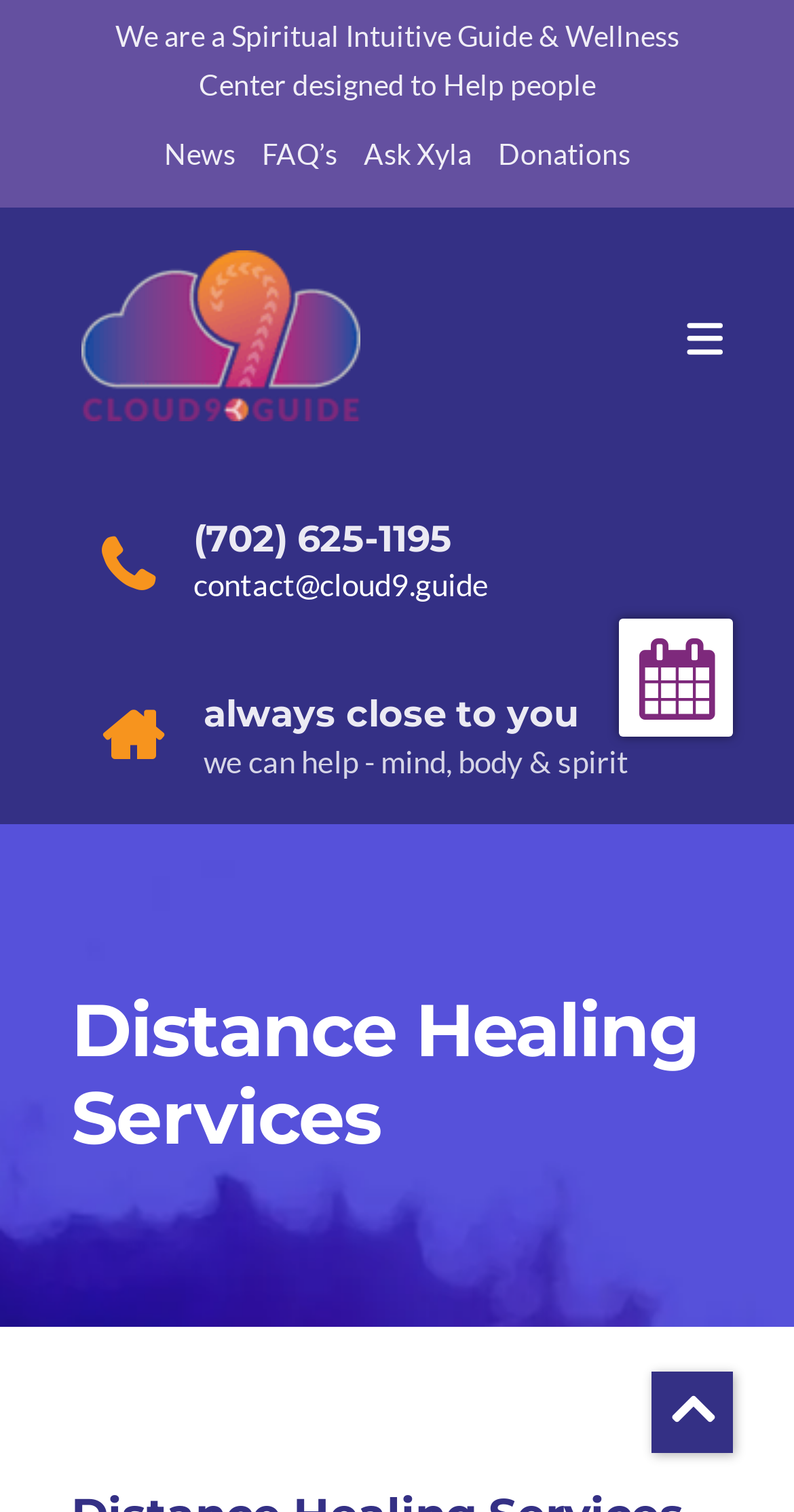Locate the bounding box coordinates of the area where you should click to accomplish the instruction: "Get TAROT SERVICES".

[0.051, 0.81, 0.641, 0.864]